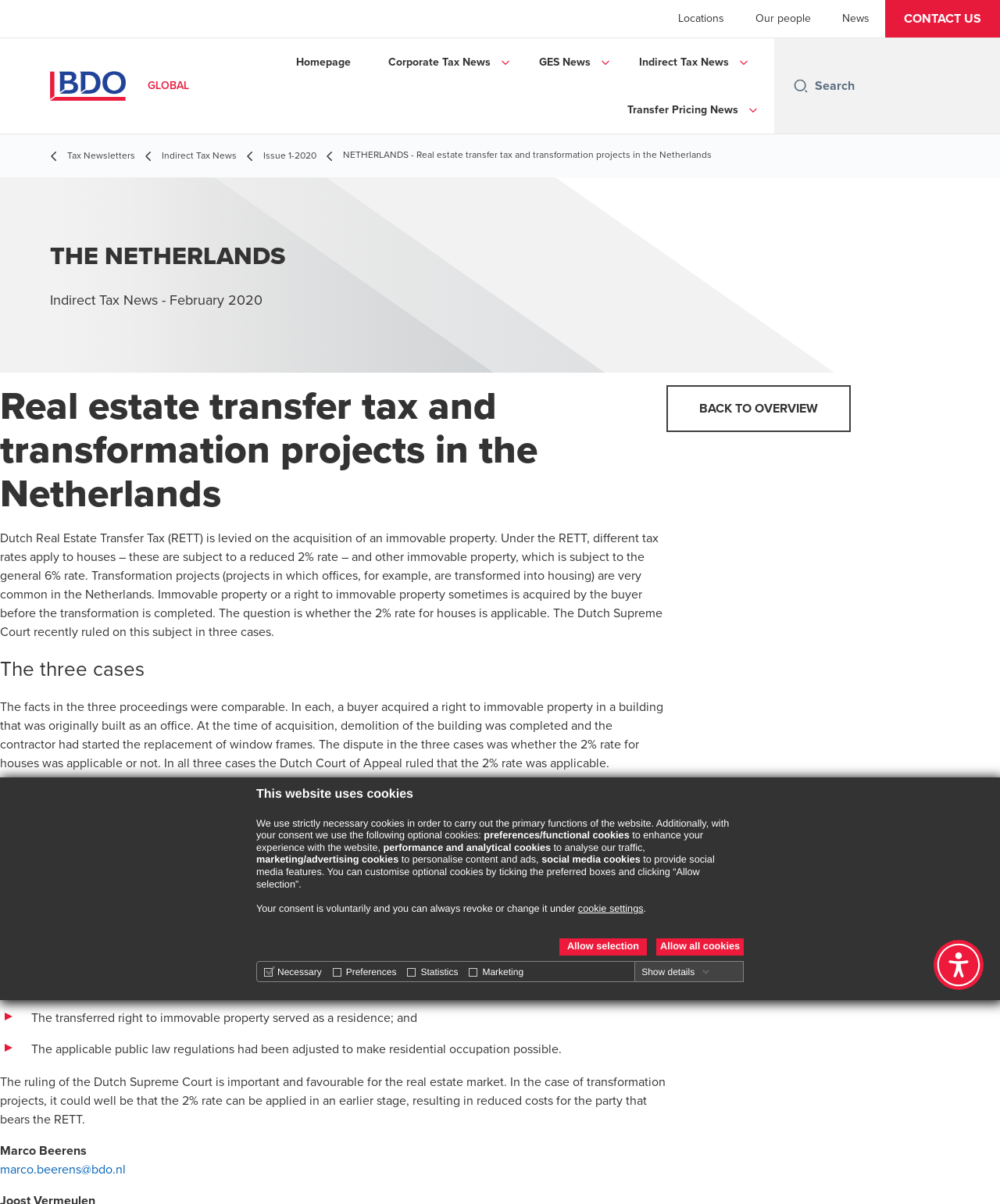What is the significance of the Dutch Supreme Court's ruling?
Based on the screenshot, provide a one-word or short-phrase response.

Reduced costs for RETT